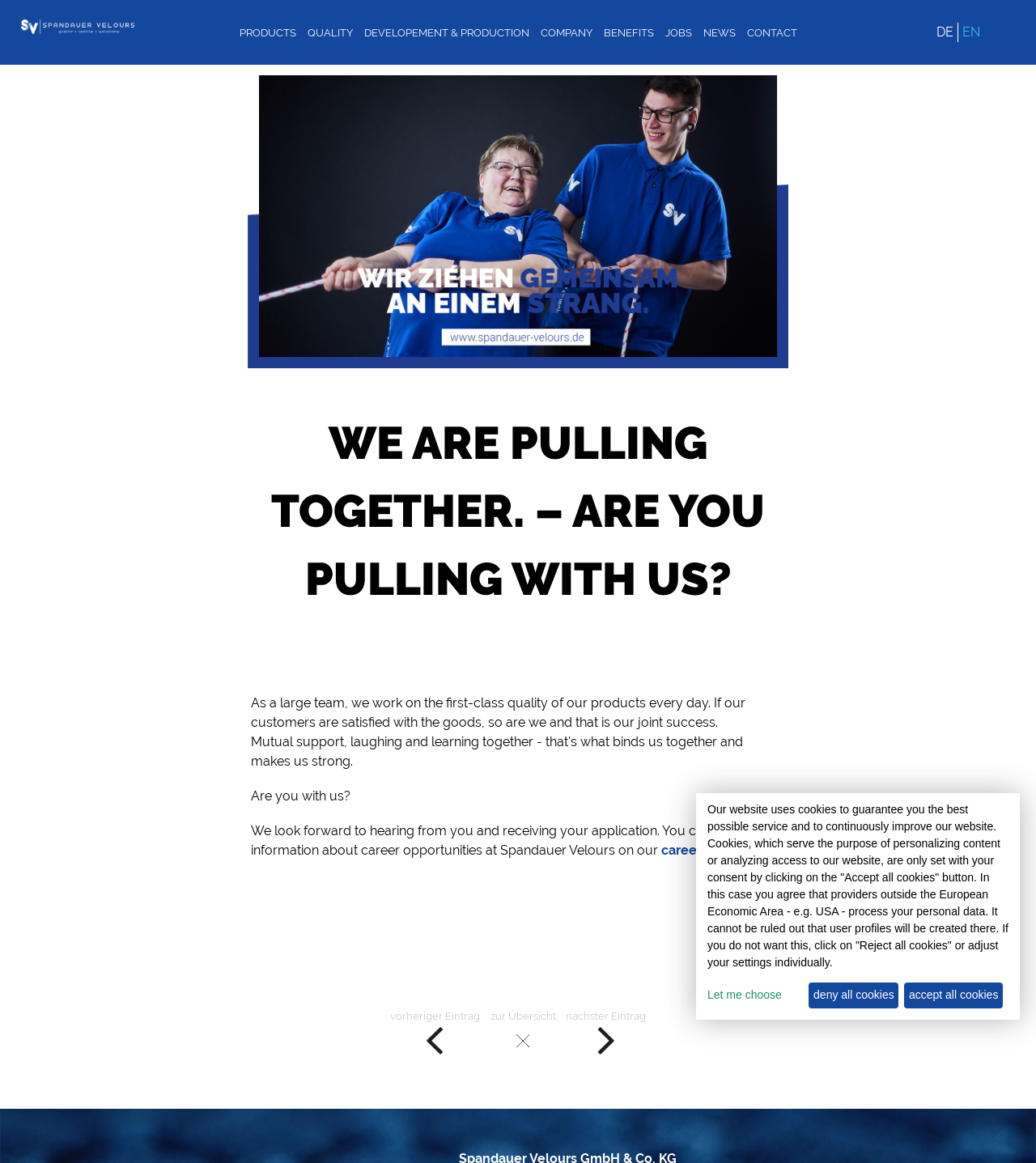Extract the primary heading text from the webpage.

WE ARE PULLING TOGETHER. – ARE YOU PULLING WITH US?